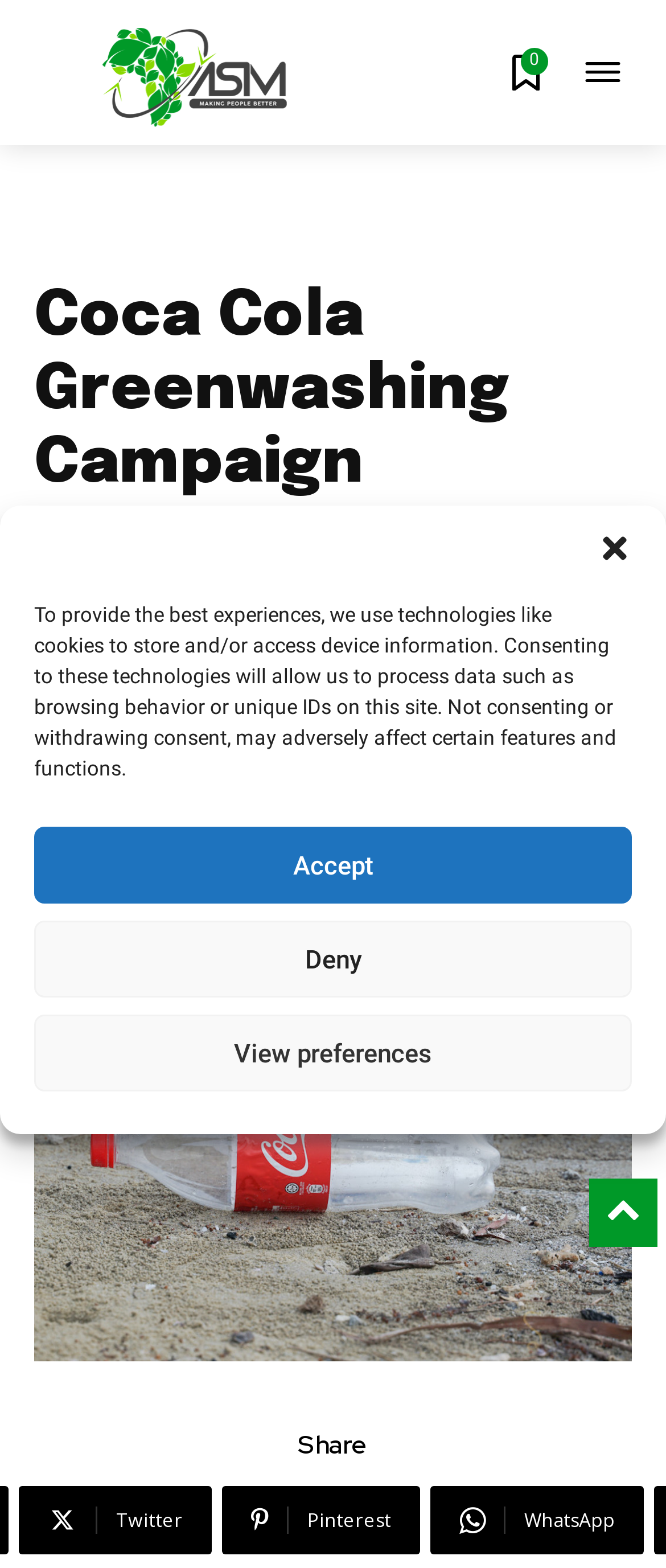Create a detailed summary of all the visual and textual information on the webpage.

The webpage is about Greenpeace Africa's criticism of Coca Cola's marketing strategy for its Sprite soft drink brand, which uses polyethylene terephthalate (PET) as a solution to Kenya's plastic crisis. 

At the top of the page, there is a dialog box for managing cookie consent, which can be closed by clicking the "Close dialog" button. The dialog box contains a message explaining the use of technologies like cookies to store and access device information, with options to accept, deny, or view preferences.

Below the dialog box, there is a logo of the website, which is an image linked to the homepage. 

On the top-right corner, there are three small images, each linked to a different webpage. 

The main content of the webpage starts with a heading that summarizes the article's title. Below the heading, there is a link to a related topic, "Environmental Responsibility". 

The article's publication date, "July 1, 2021", is displayed next to the author's name, which is linked to an external source. 

The main article content is accompanied by a large image that takes up most of the page's width. 

At the bottom of the page, there are social media sharing buttons, including Twitter, Pinterest, and WhatsApp, allowing users to share the article on these platforms.